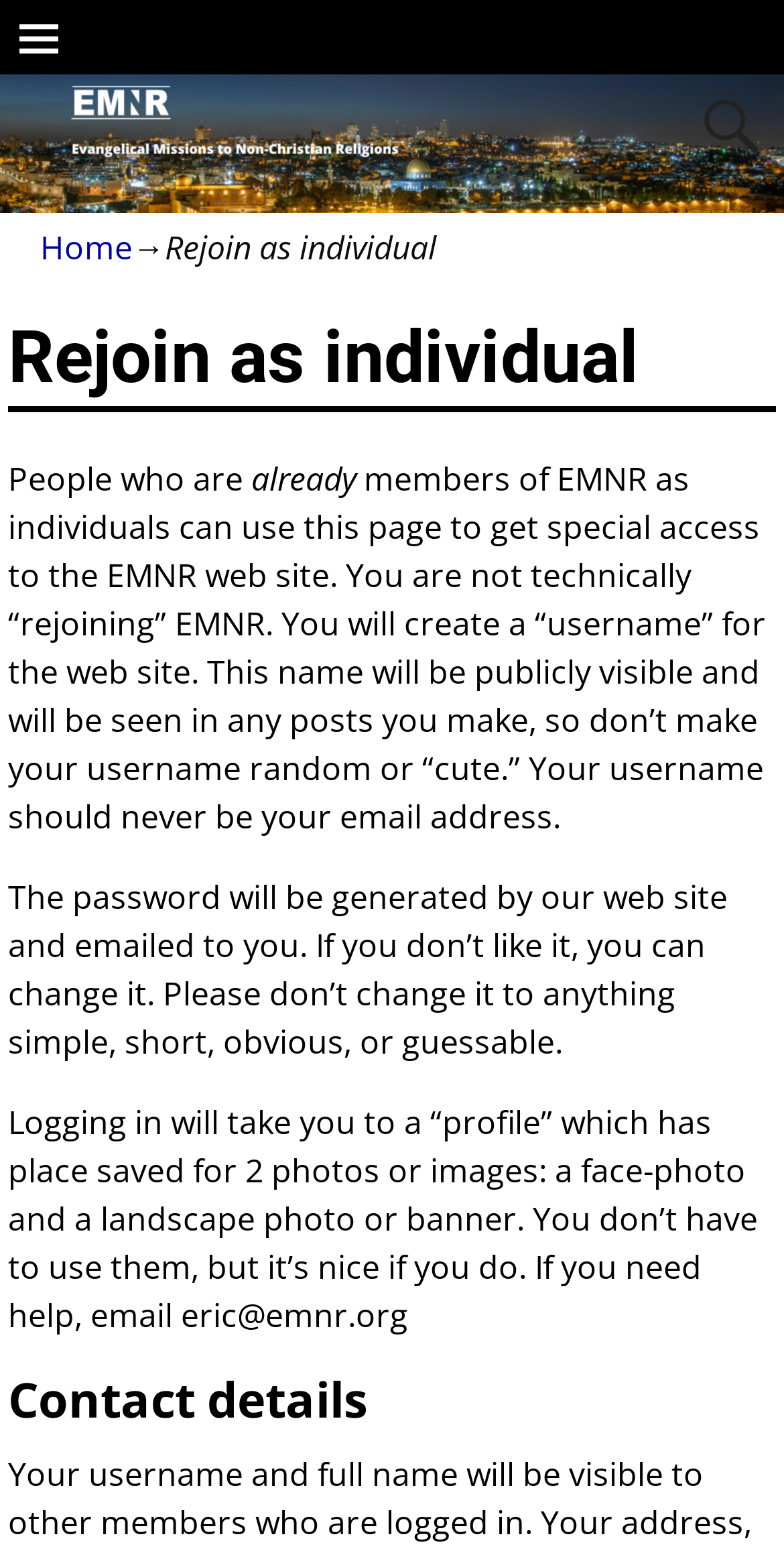Answer the following query with a single word or phrase:
What is the recommended username format?

Not email address